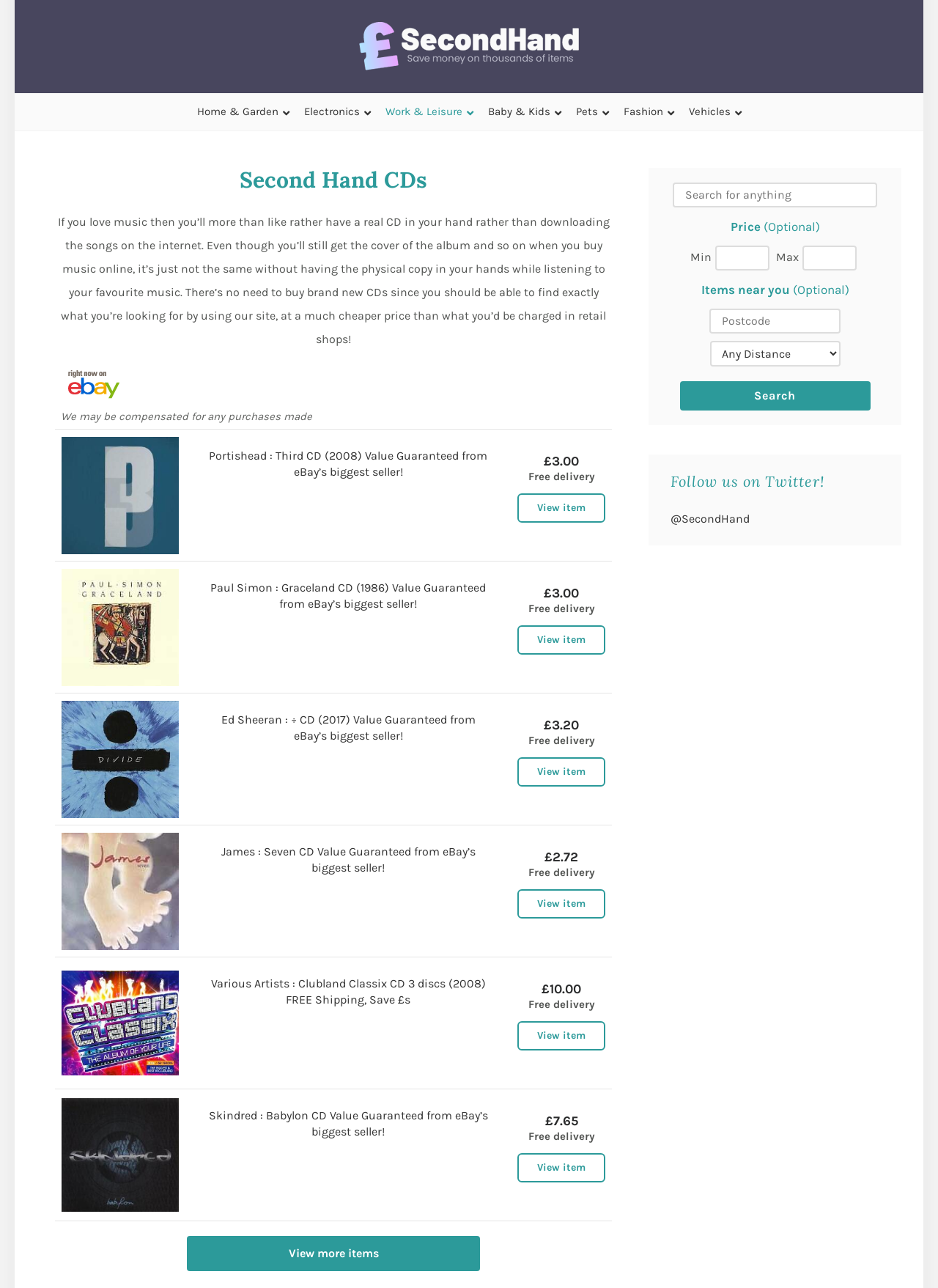Determine the bounding box coordinates for the UI element with the following description: "Fashion". The coordinates should be four float numbers between 0 and 1, represented as [left, top, right, bottom].

[0.657, 0.073, 0.726, 0.101]